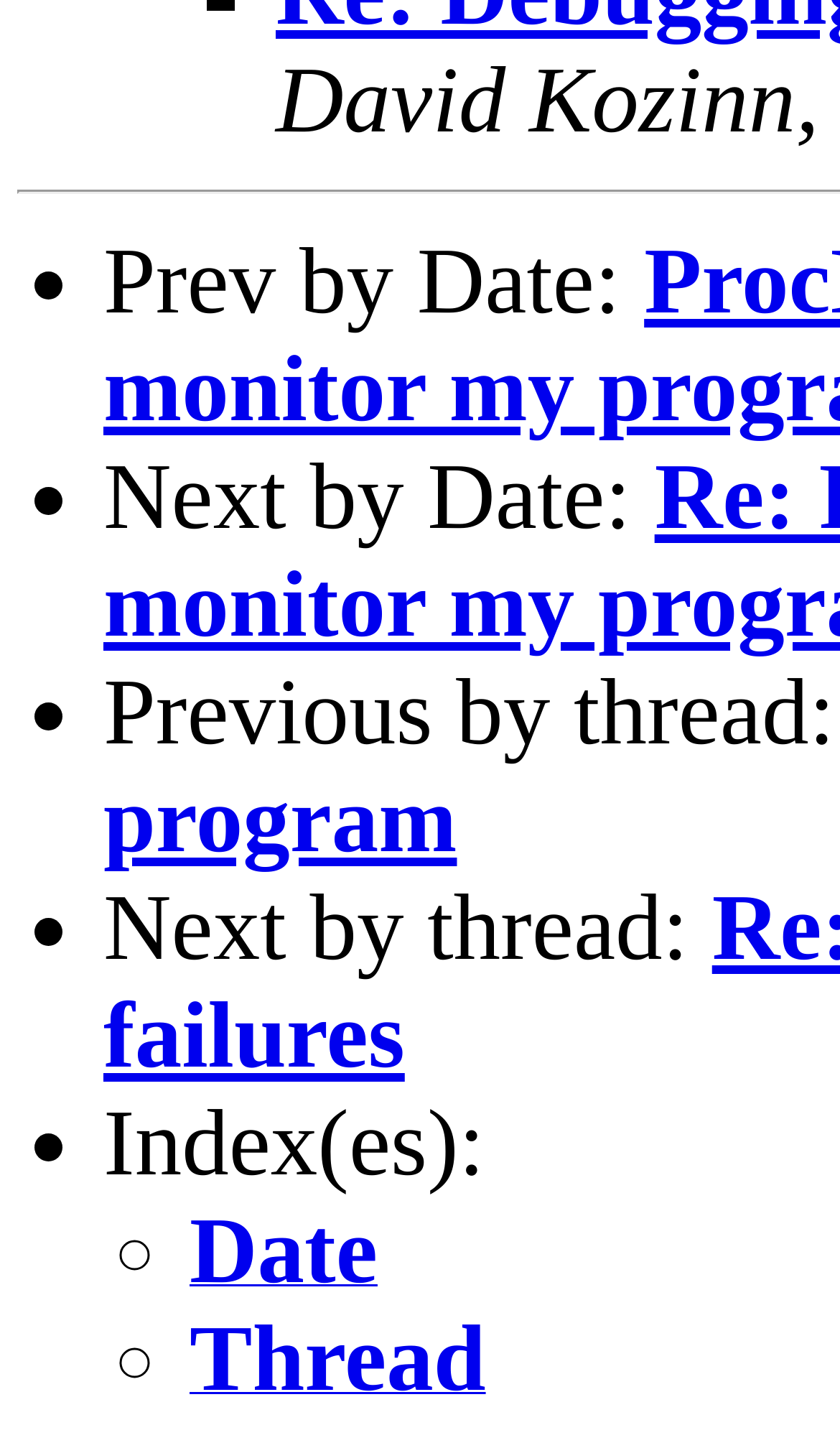What type of links are available?
Based on the image, answer the question with a single word or brief phrase.

Date and Thread